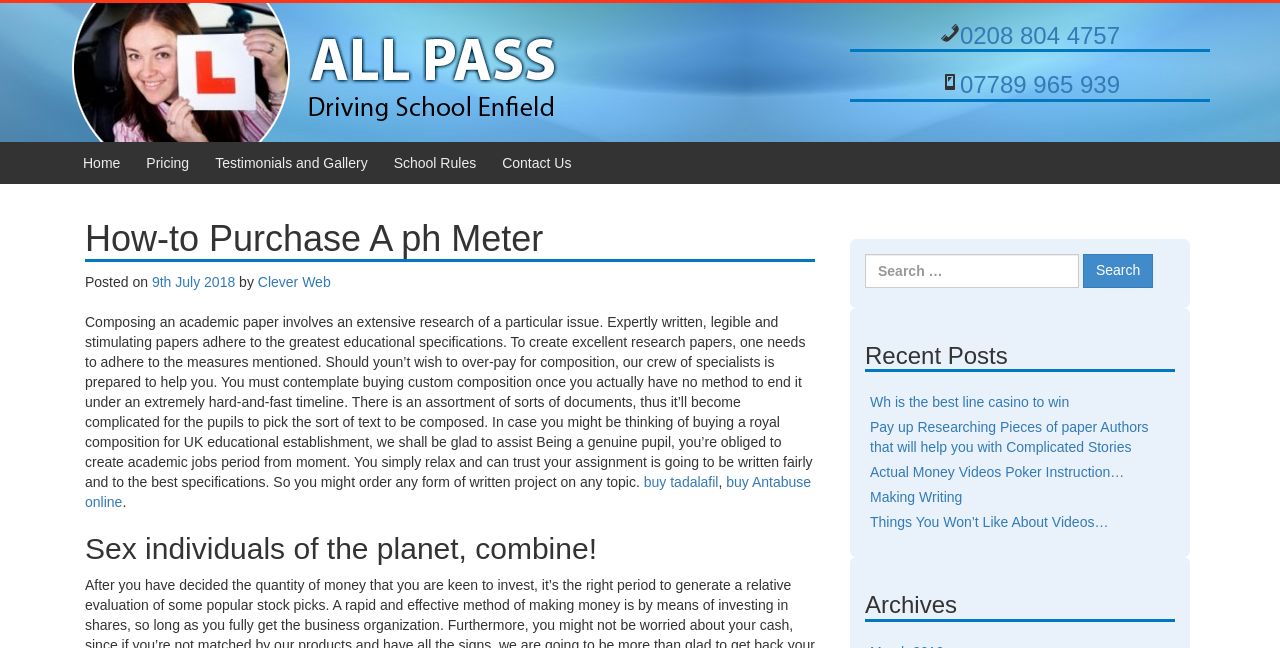Identify the bounding box coordinates of the area you need to click to perform the following instruction: "Read the 'Testimonials and Gallery'".

[0.168, 0.239, 0.287, 0.264]